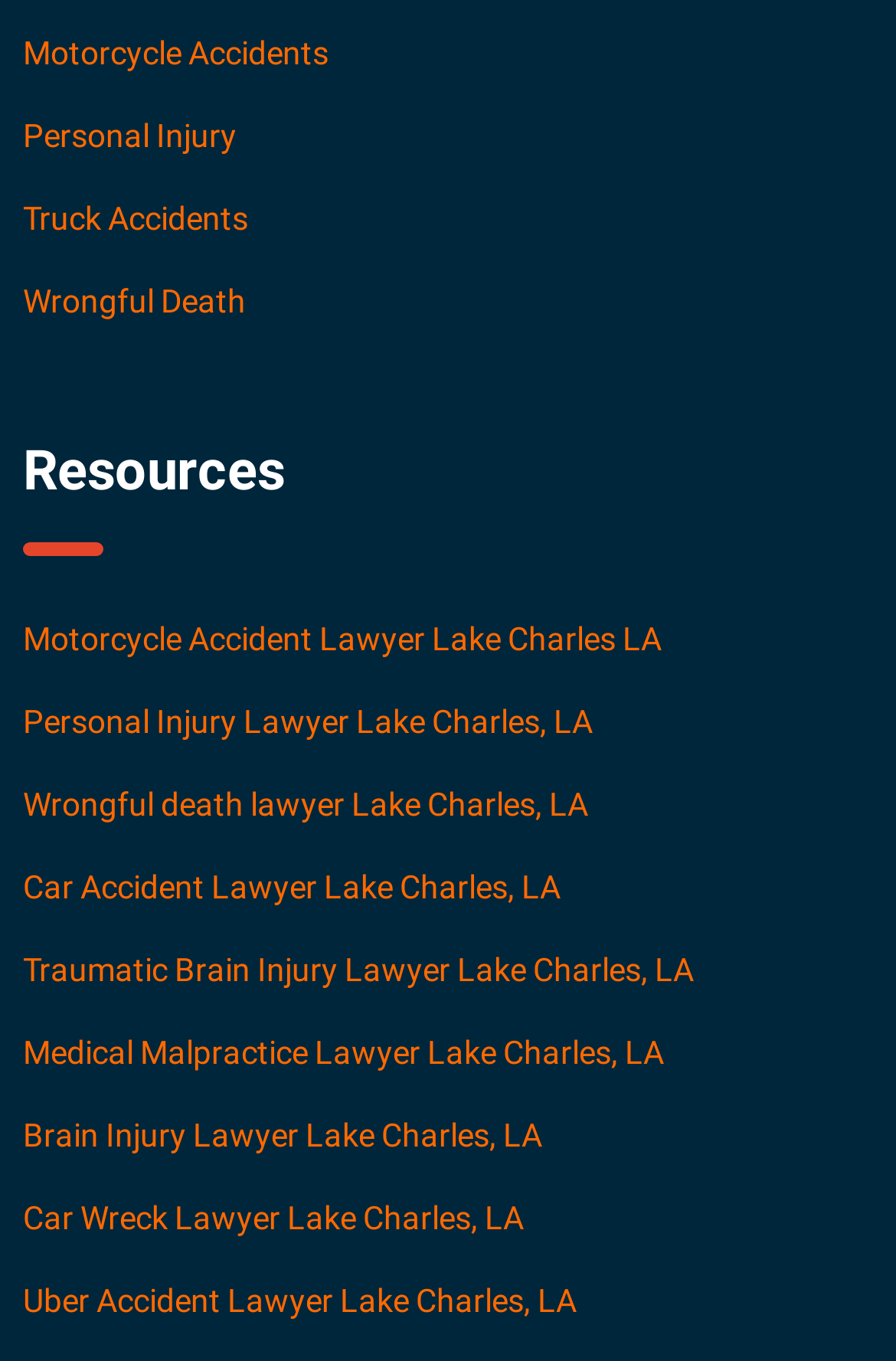How many types of lawyers are mentioned? Analyze the screenshot and reply with just one word or a short phrase.

9